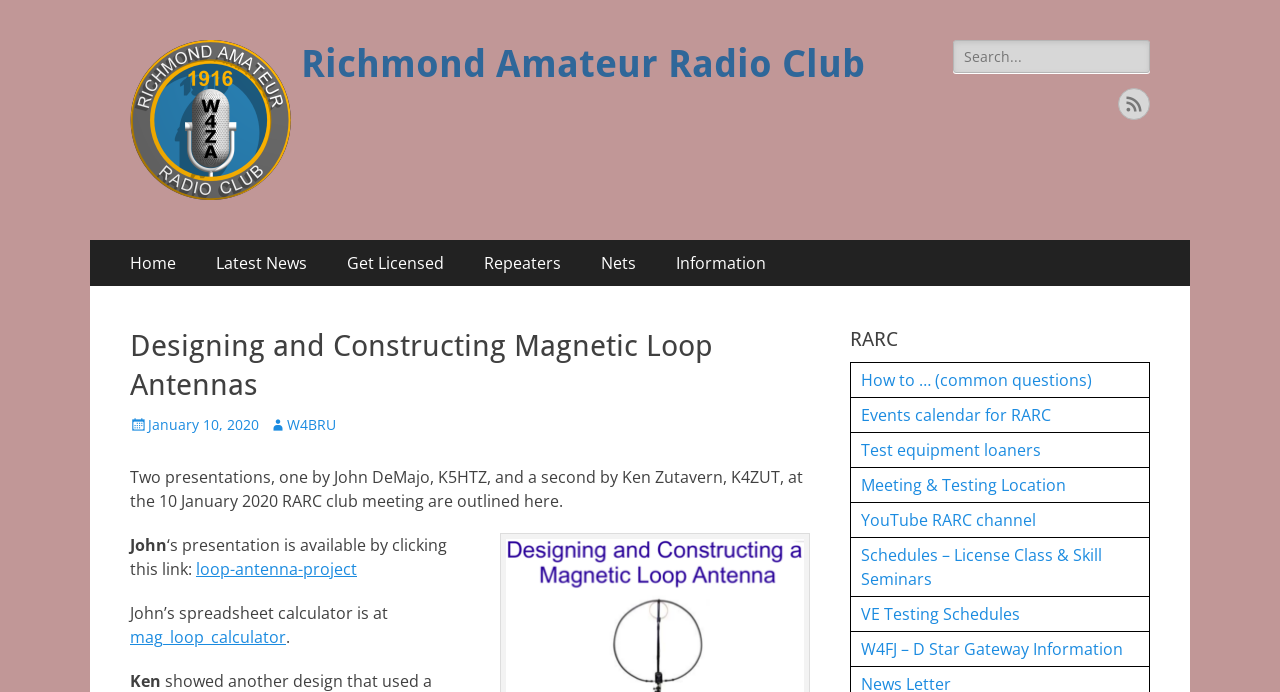Determine the bounding box coordinates of the clickable element to achieve the following action: 'View the presentation by John DeMajo'. Provide the coordinates as four float values between 0 and 1, formatted as [left, top, right, bottom].

[0.153, 0.806, 0.279, 0.838]